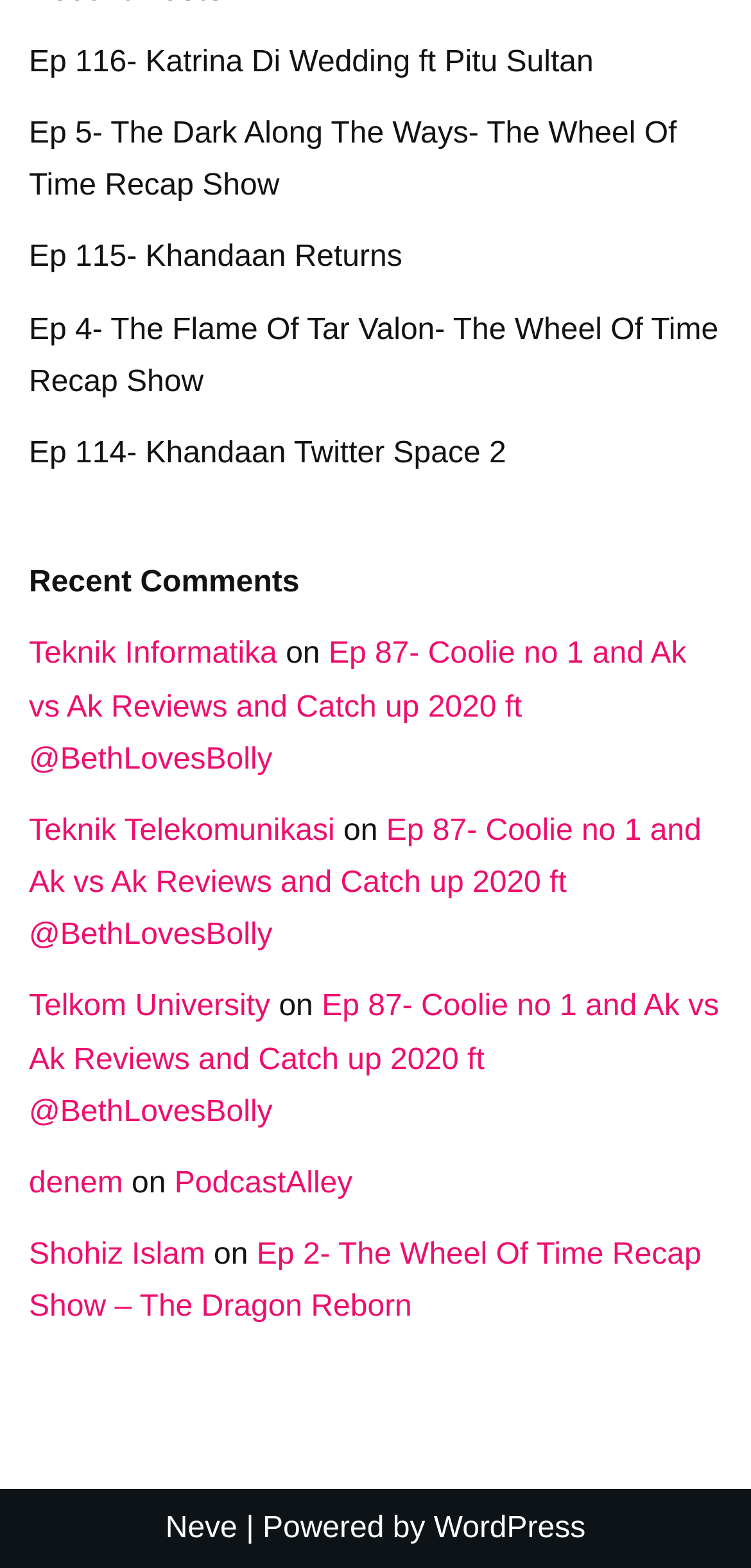Reply to the question with a single word or phrase:
What is the category of the link 'Teknik Informatika'?

University